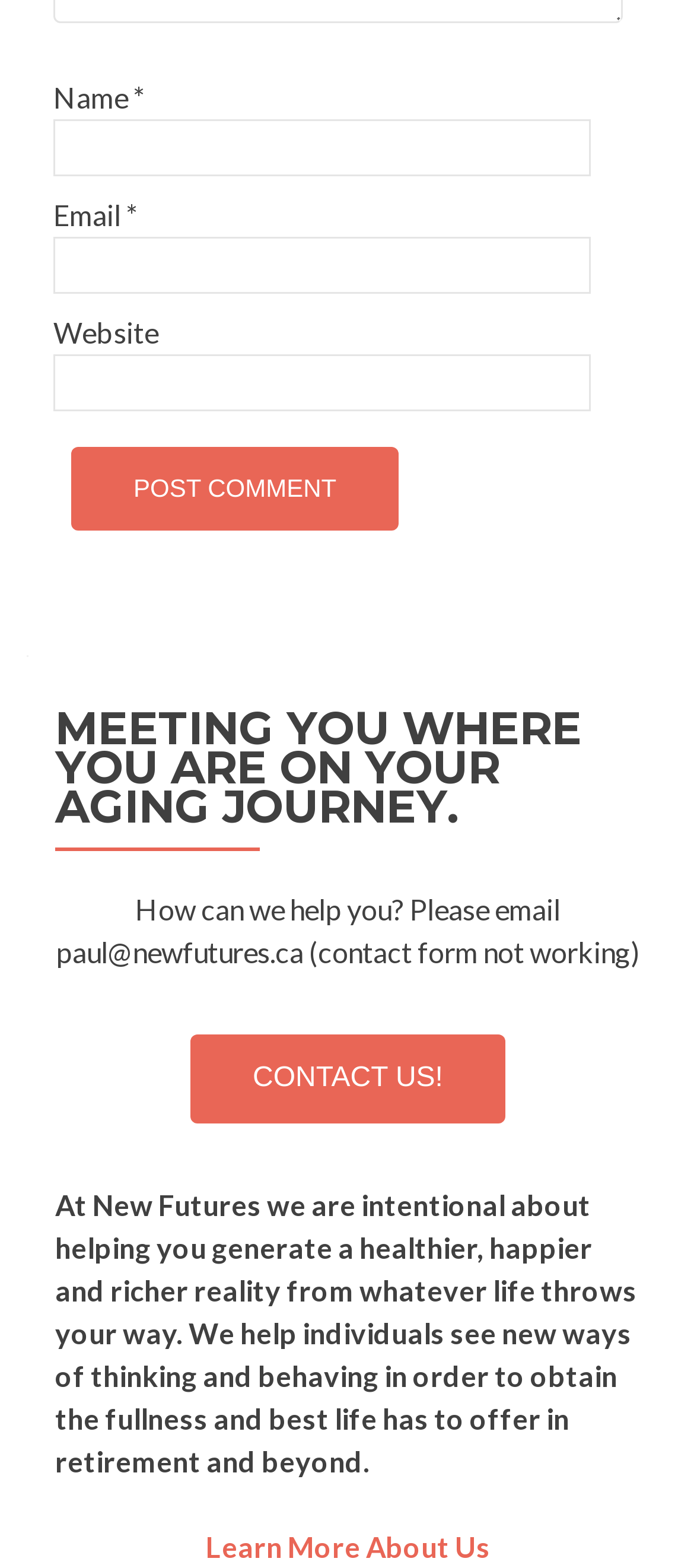Please answer the following question using a single word or phrase: 
What is the call-to-action on the webpage?

Contact Us or Learn More